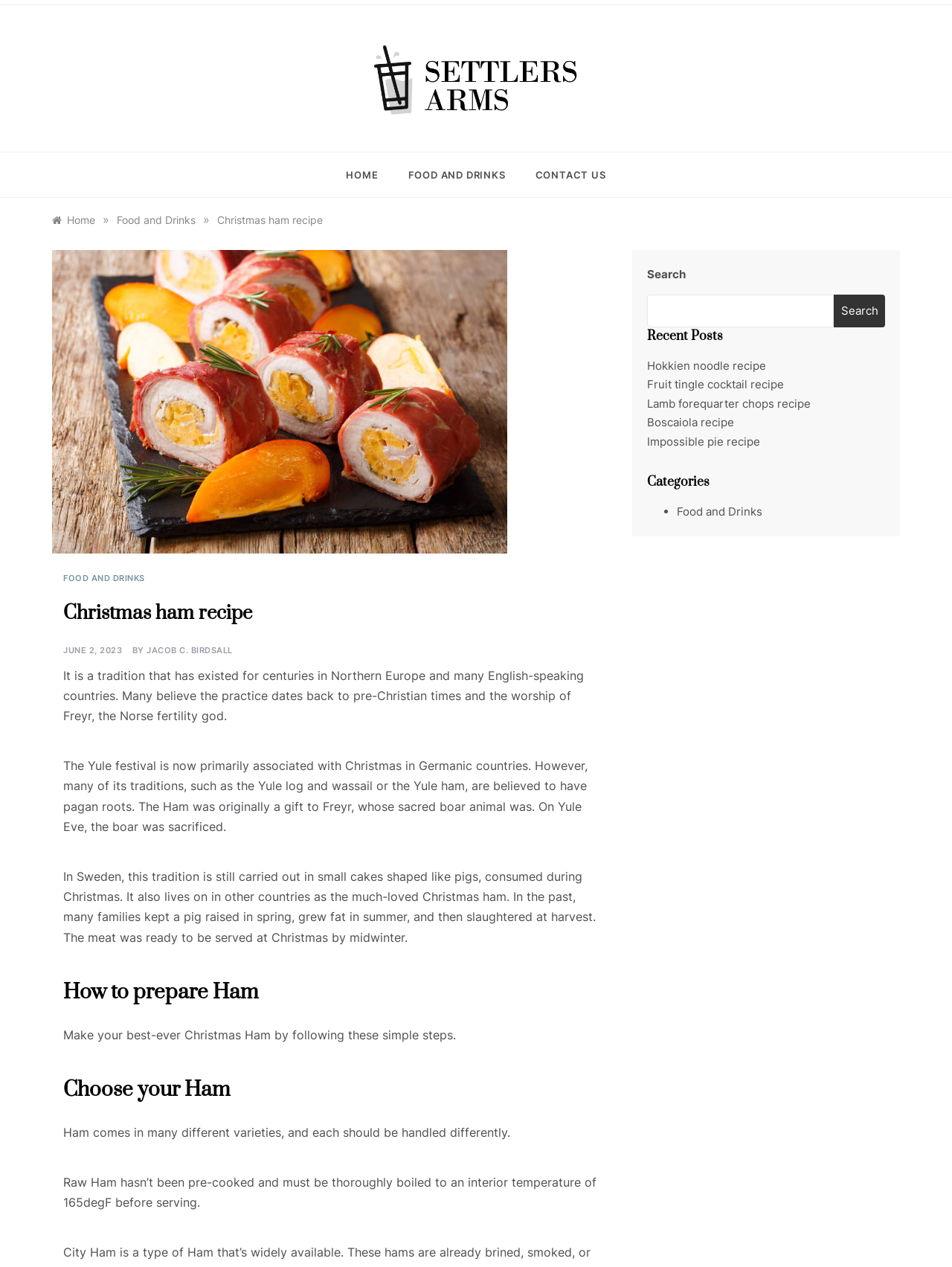Based on the element description: "Settlers Arms", identify the bounding box coordinates for this UI element. The coordinates must be four float numbers between 0 and 1, listed as [left, top, right, bottom].

[0.39, 0.09, 0.61, 0.144]